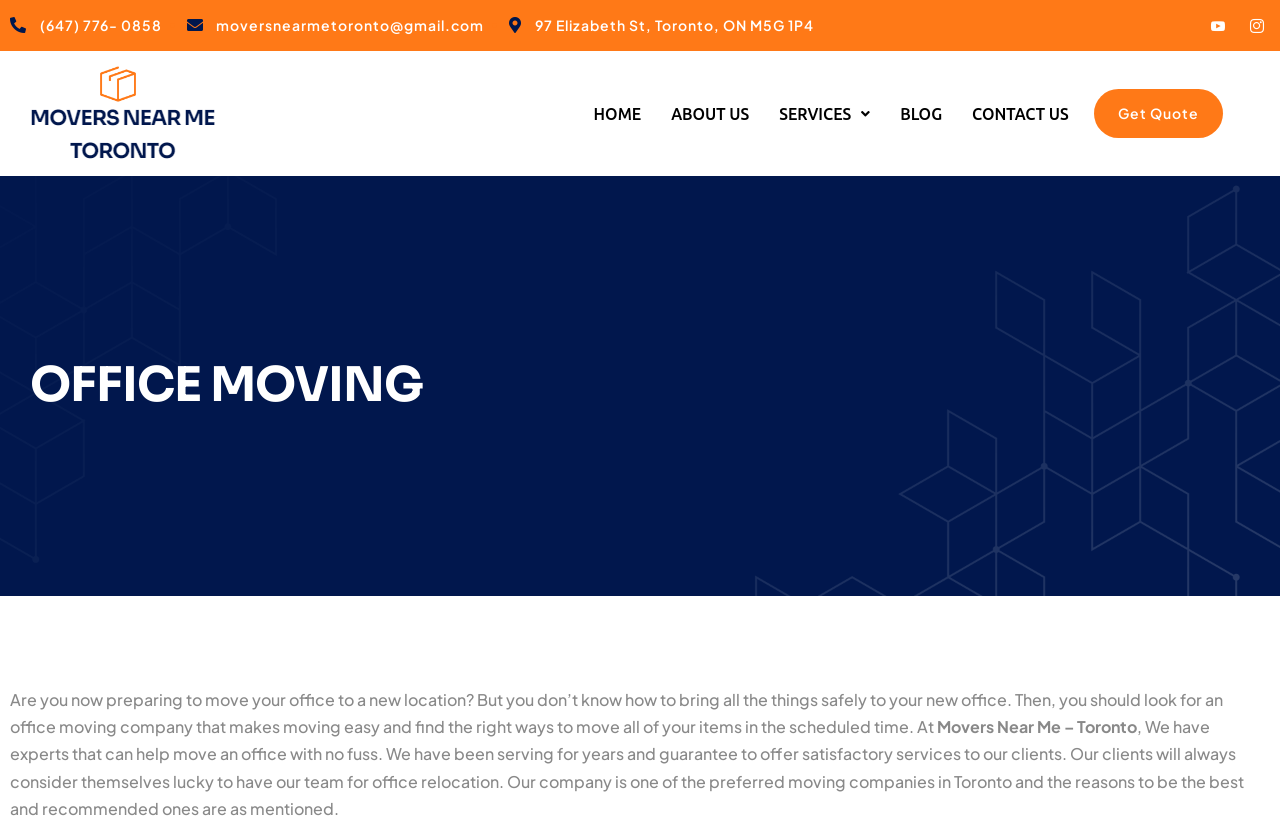Determine the bounding box coordinates of the clickable region to follow the instruction: "Call the office moving company".

[0.031, 0.02, 0.126, 0.041]